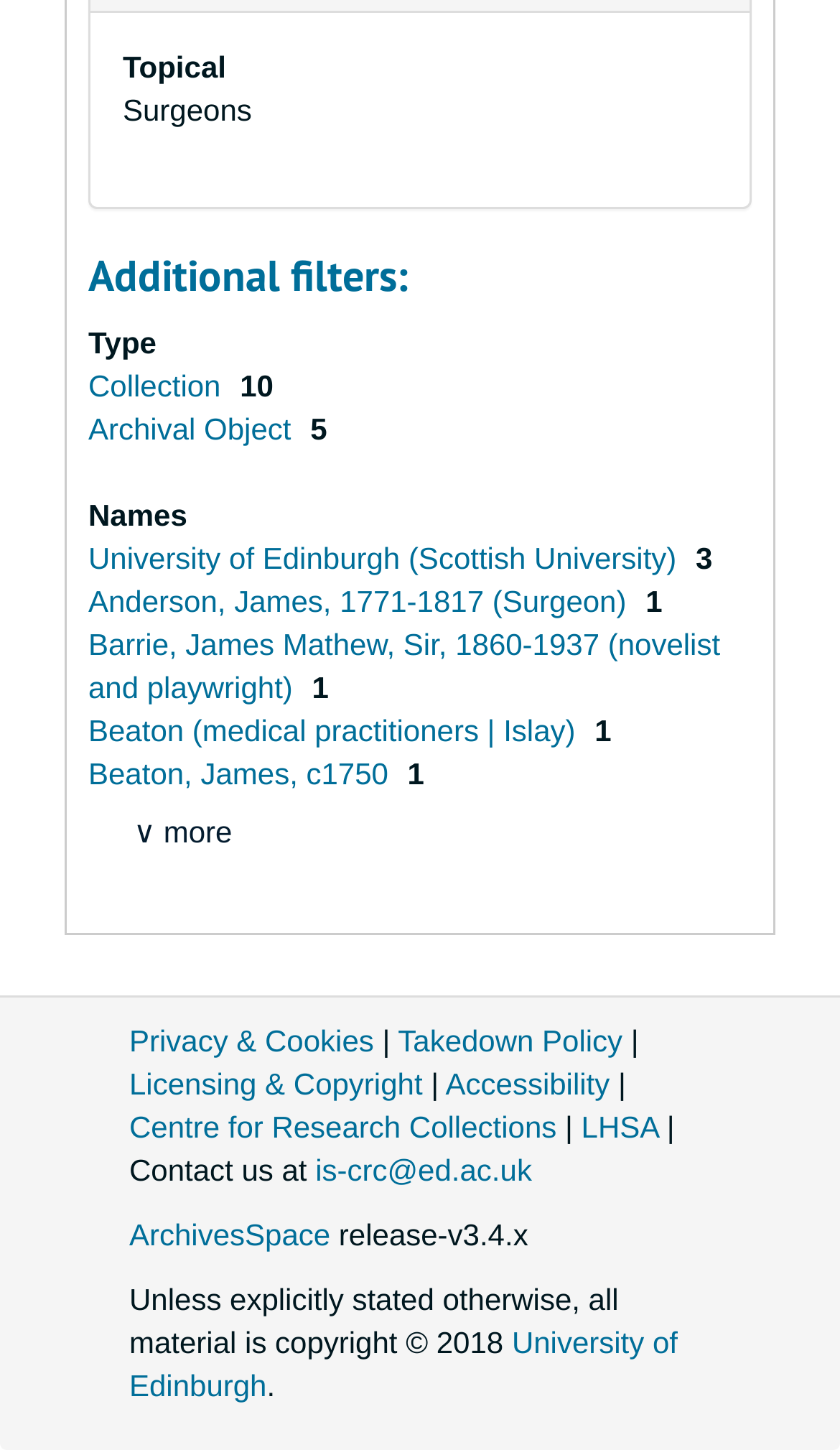Pinpoint the bounding box coordinates of the element to be clicked to execute the instruction: "View University of Edinburgh collections".

[0.105, 0.372, 0.815, 0.396]